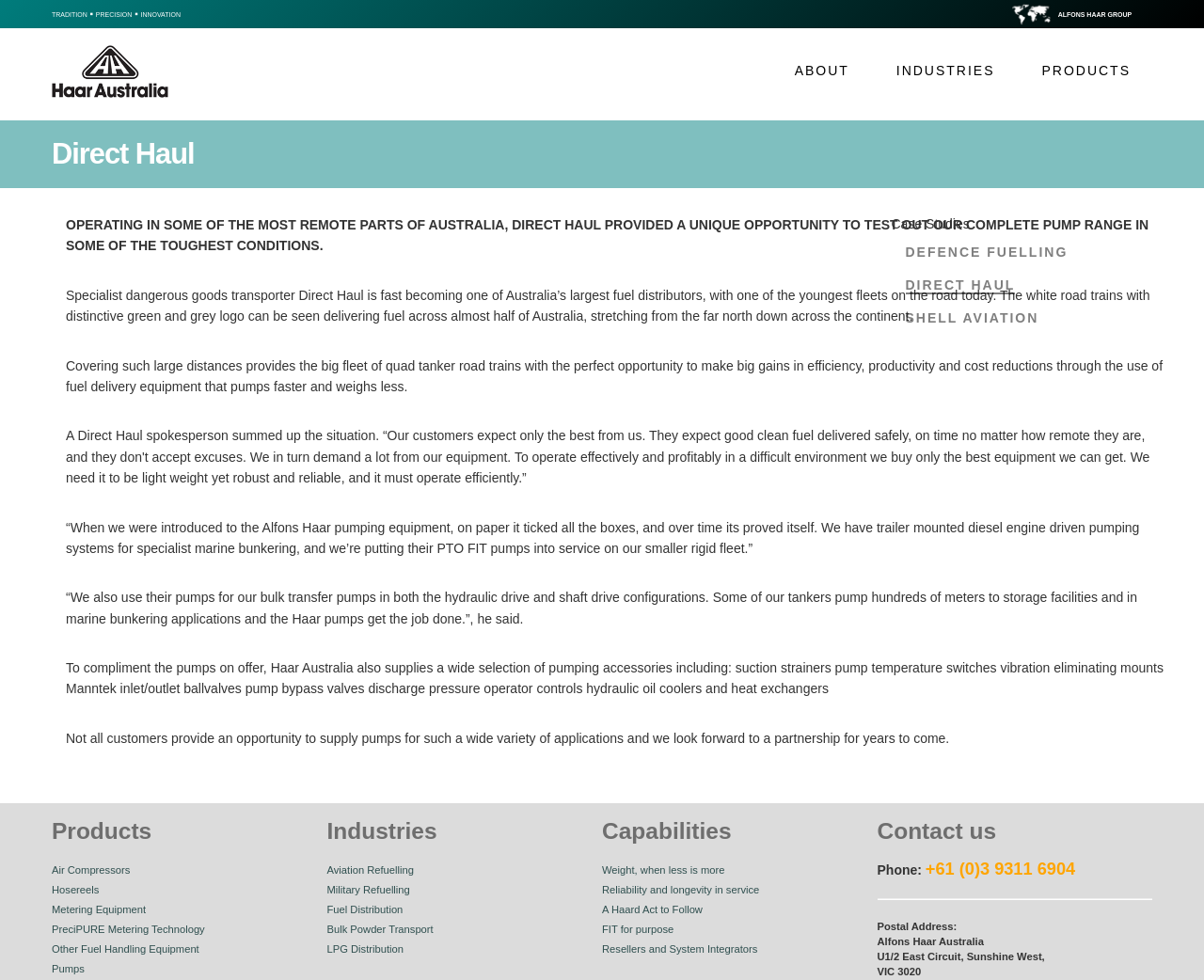Locate the UI element described by Bulk Powder Transport in the provided webpage screenshot. Return the bounding box coordinates in the format (top-left x, top-left y, bottom-right x, bottom-right y), ensuring all values are between 0 and 1.

[0.271, 0.943, 0.36, 0.954]